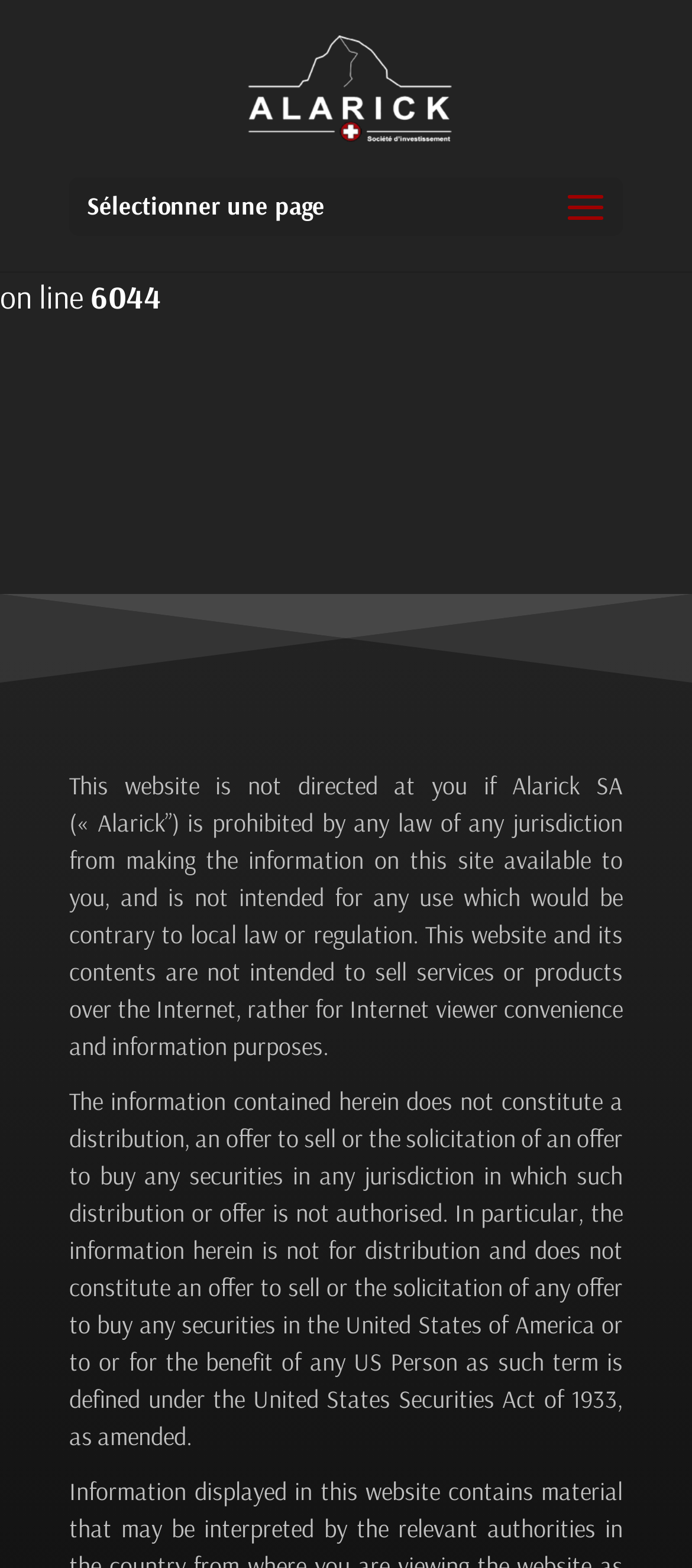Please reply with a single word or brief phrase to the question: 
Is the website intended for US Persons?

No